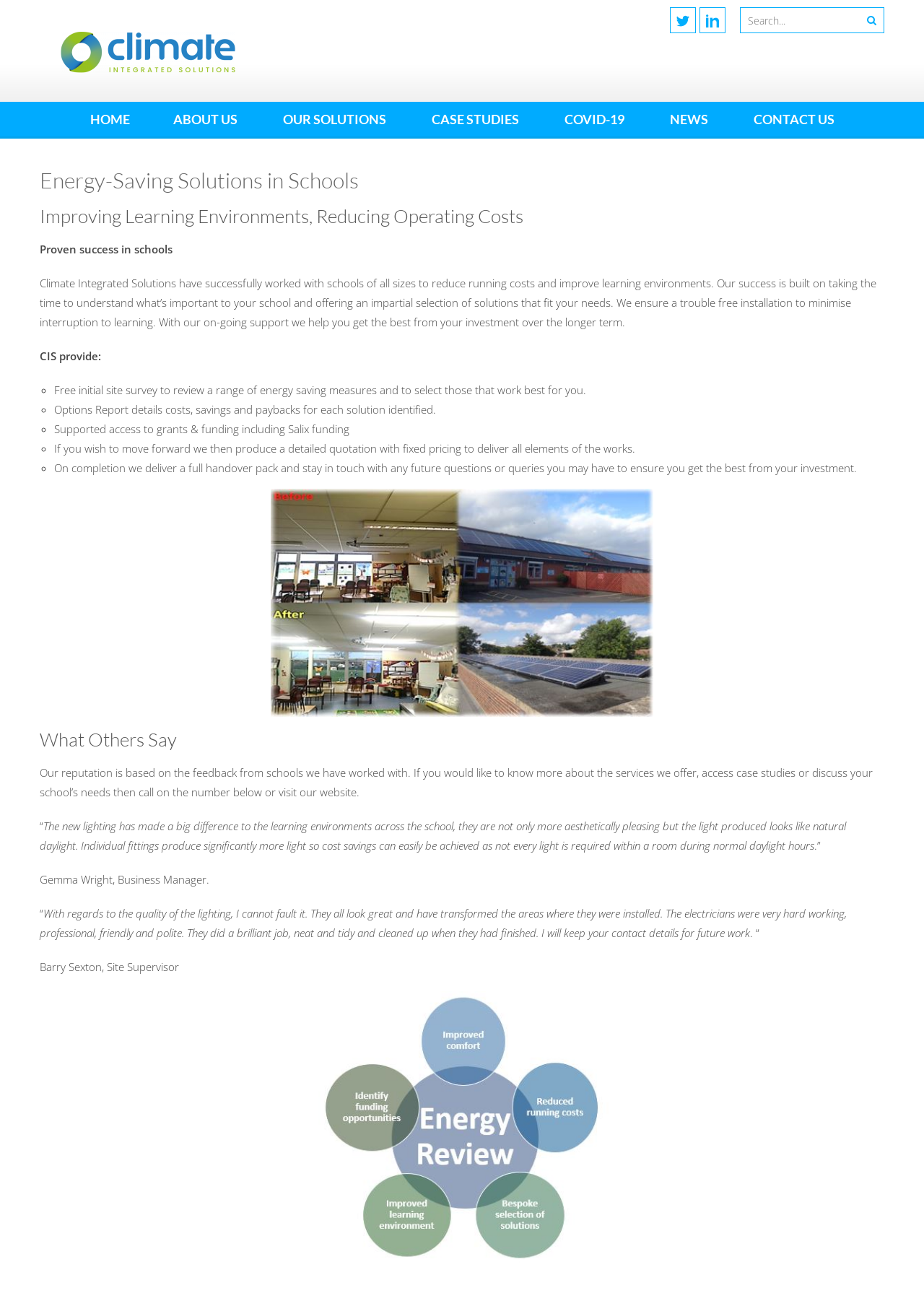Summarize the webpage comprehensively, mentioning all visible components.

The webpage is about Climate Integrated Solutions Ltd, a company that provides energy-saving solutions to schools. At the top of the page, there is a logo and a navigation menu with links to different sections of the website, including "HOME", "ABOUT US", "OUR SOLUTIONS", "CASE STUDIES", "COVID-19", "NEWS", and "CONTACT US". 

Below the navigation menu, there is a heading that reads "Energy-Saving Solutions in Schools" and a subheading that says "Improving Learning Environments, Reducing Operating Costs". 

The main content of the page is divided into two sections. The first section describes the company's services, stating that they have successfully worked with schools of all sizes to reduce running costs and improve learning environments. The text explains that the company provides a free initial site survey, options report, and supported access to grants and funding. It also mentions that they deliver a full handover pack and stay in touch with clients after completion.

The second section is titled "What Others Say" and features testimonials from two clients, Gemma Wright and Barry Sexton, who praise the company's work, including the quality of the lighting and the professionalism of the electricians. 

There are no images on the page, but there are several icons, including a search icon, a Facebook icon, and a Twitter icon, located at the top right corner of the page.